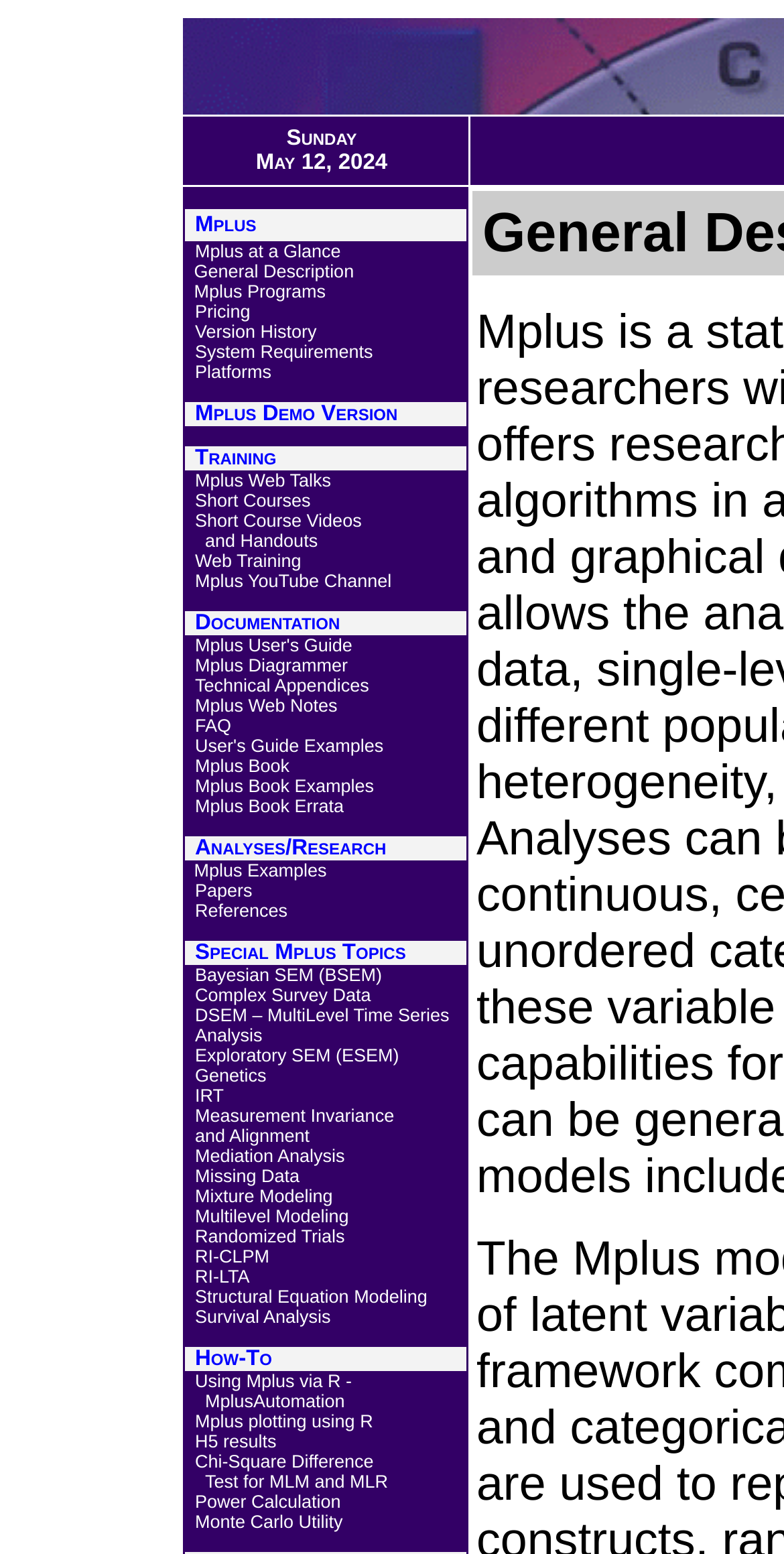Offer a meticulous caption that includes all visible features of the webpage.

The webpage is about Mplus, a software for statistical analysis. At the top, there is a grid cell displaying the date "Sunday May 12, 2024". Below the date, there is a table with multiple rows, each containing a link to a different section of the Mplus website. The sections include "Mplus at a Glance", "General Description", "Mplus Programs", "Pricing", "Version History", "System Requirements", and "Platforms". Each section has a small icon next to the link.

Below the first table, there are three more tables, each with multiple rows. The second table has links to "Mplus Demo Version", "Training", "Mplus Web Talks", "Short Courses", "Short Course Videos", "and Handouts", "Web Training", and "Mplus YouTube Channel". The third table has links to "Documentation", "Mplus User's Guide", "Mplus Diagrammer", "Technical Appendices", "Mplus Web Notes", "FAQ", "User's Guide Examples", "Mplus Book", and "Mplus Book Examples". The layout of the tables and links is organized and easy to navigate.